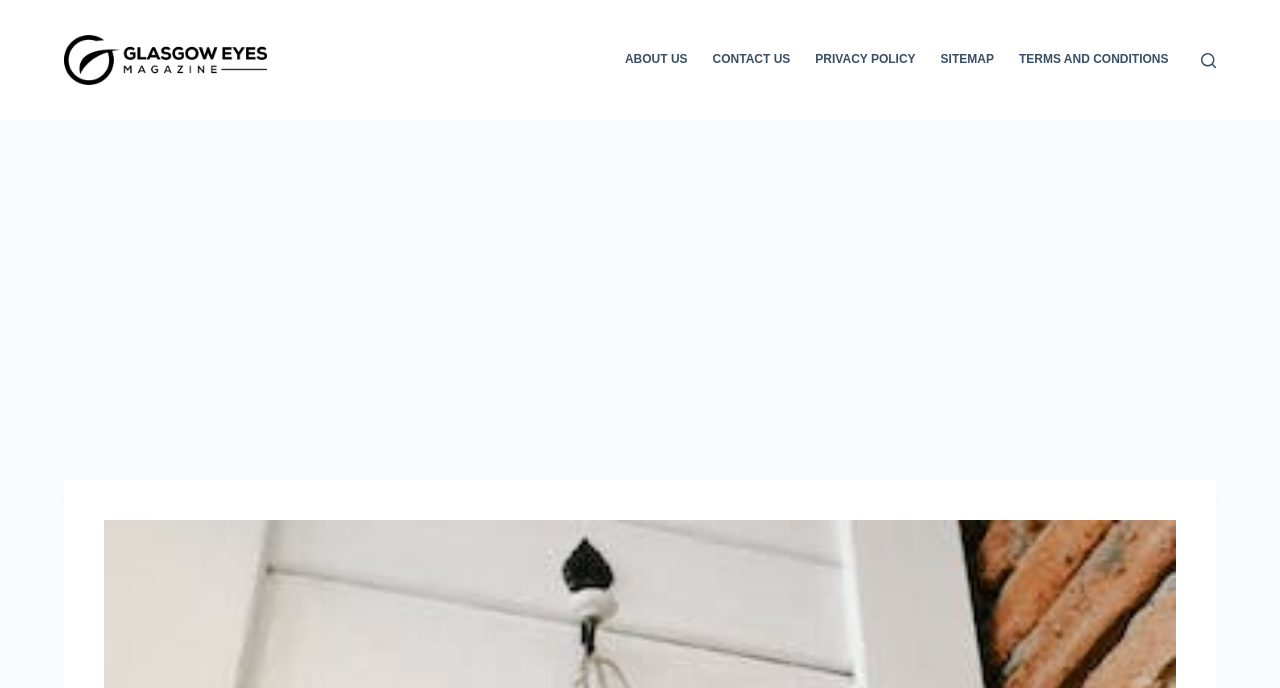Using details from the image, please answer the following question comprehensively:
What is the purpose of the button at the top right?

I found a button element at the top right of the page with the text 'Search', which suggests that it is used to search for content on the website.